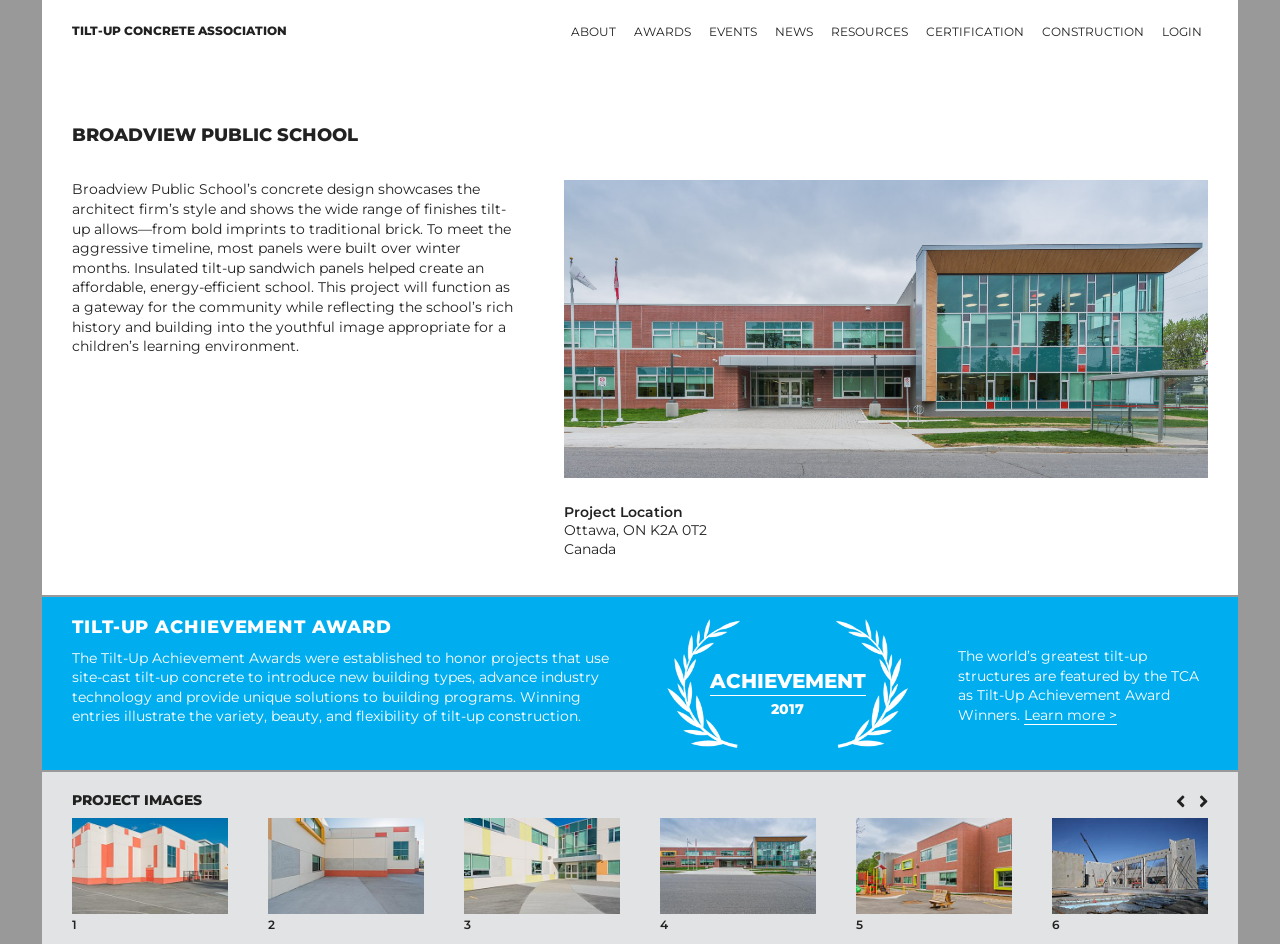Extract the bounding box for the UI element that matches this description: "Resources".

[0.64, 0.025, 0.714, 0.047]